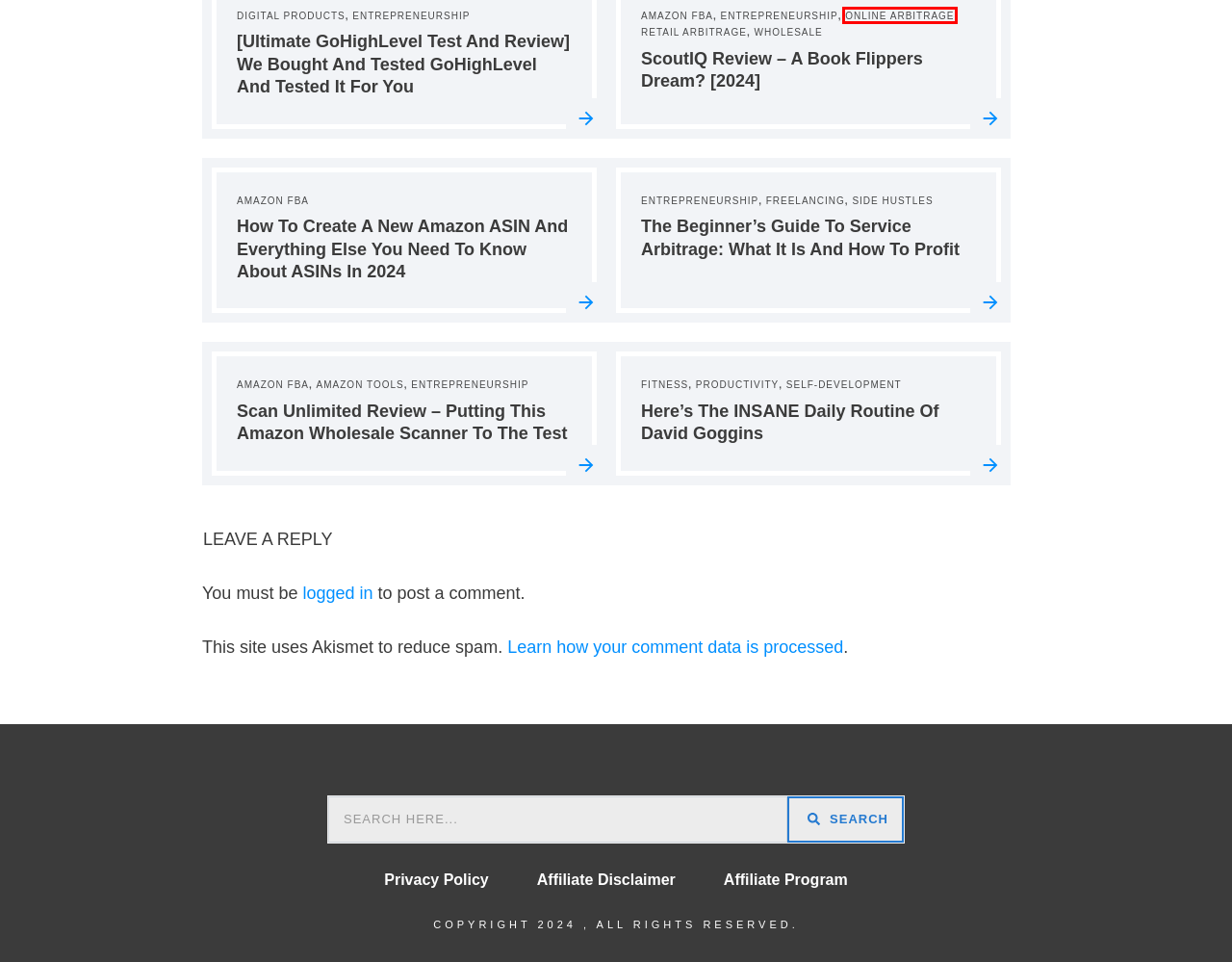Given a webpage screenshot with a red bounding box around a particular element, identify the best description of the new webpage that will appear after clicking on the element inside the red bounding box. Here are the candidates:
A. Affiliate Disclaimer - EntreResource.com
B. Online Arbitrage Archives - EntreResource.com
C. Freelancing Archives - EntreResource.com
D. Entrepreneurship Archives - EntreResource.com
E. Side Hustles Archives - EntreResource.com
F. Amazon Tools Archives - EntreResource.com
G. The Beginner’s Guide to Service Arbitrage: What It Is and How to Profit
H. Bot Verification

B